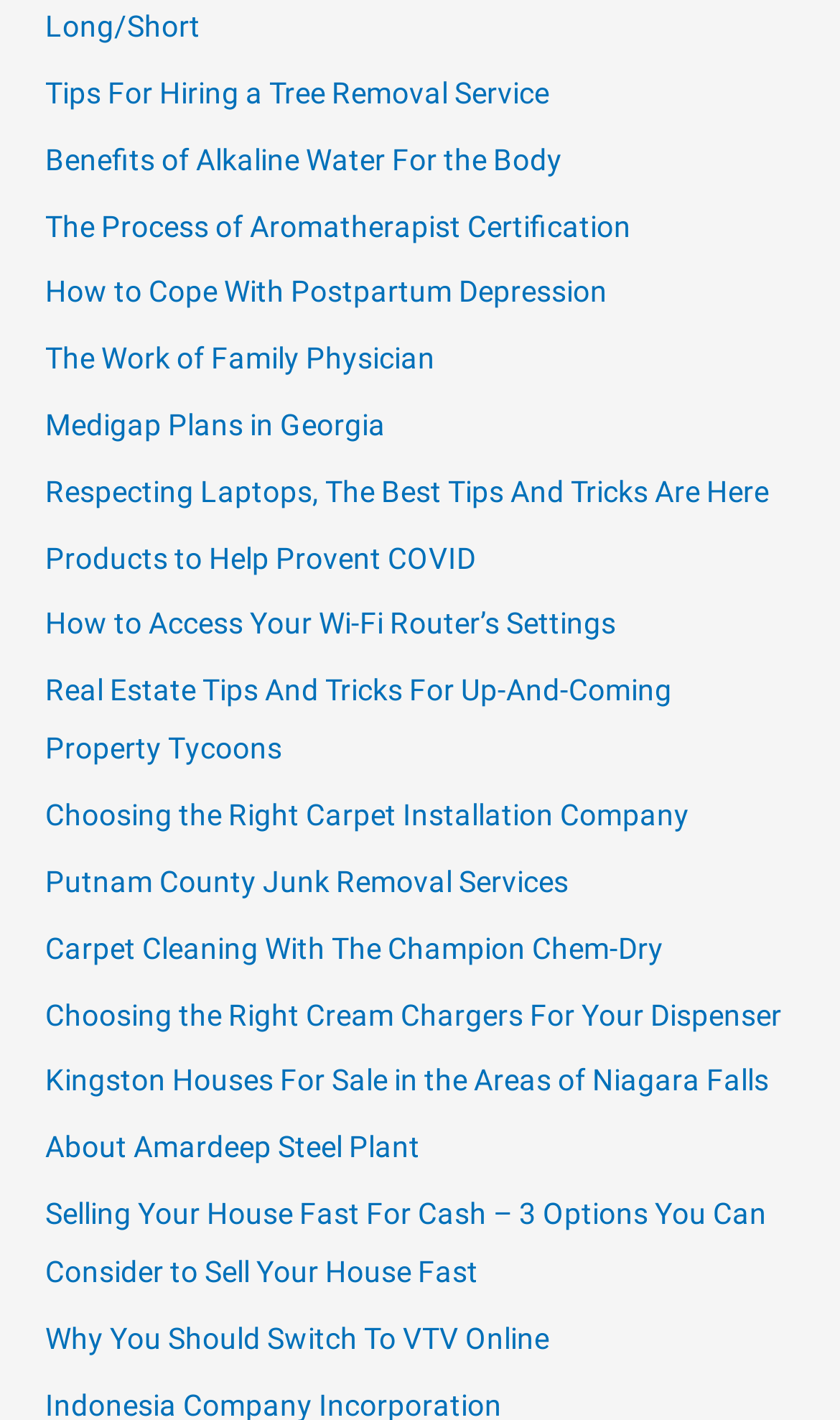What is the topic of the first link?
Identify the answer in the screenshot and reply with a single word or phrase.

Long/Short